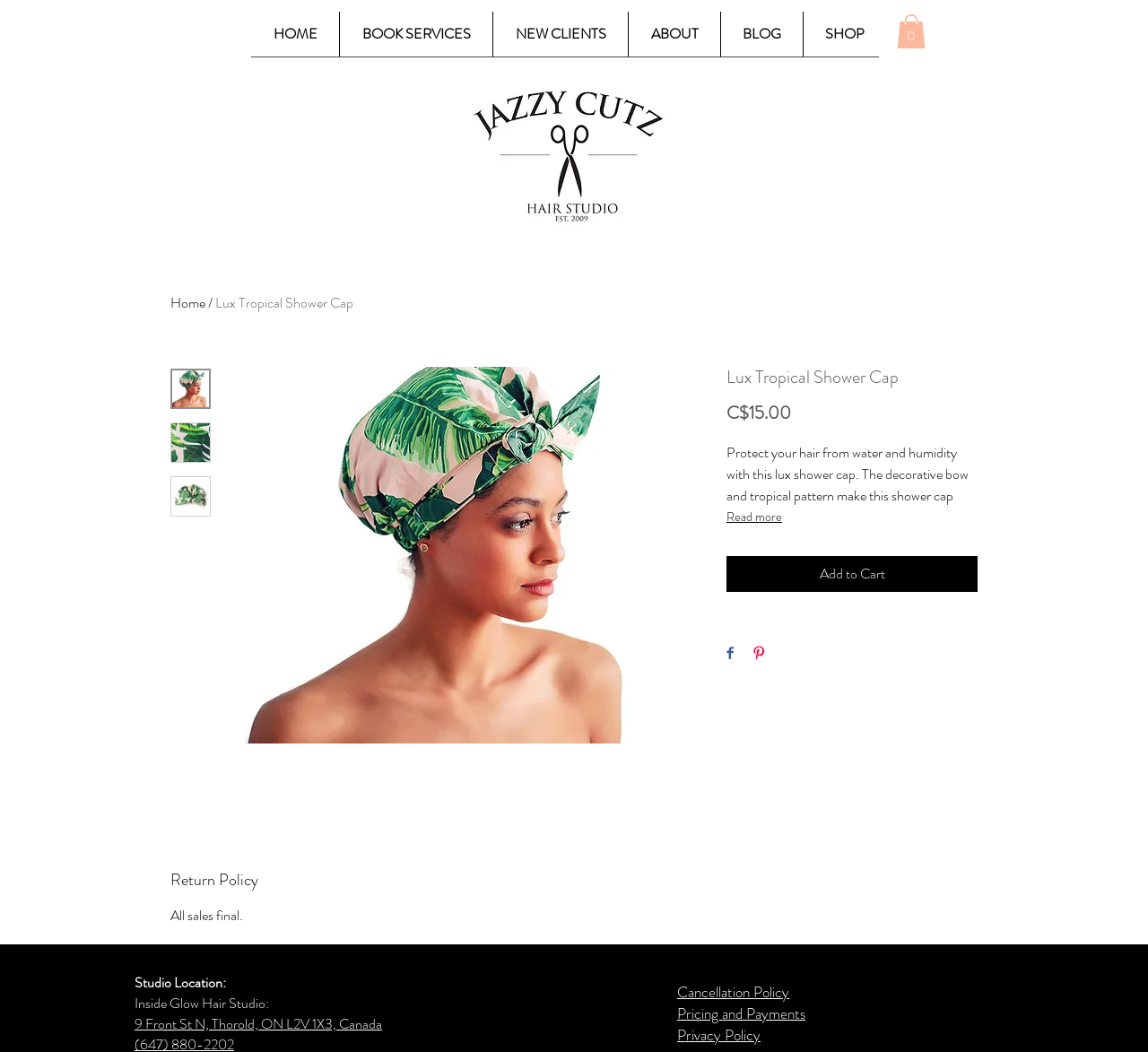How many social media sharing options are available for the Lux Tropical Shower Cap?
Offer a detailed and full explanation in response to the question.

I counted the number of social media sharing options by looking at the product description section, where I saw two buttons labeled 'Share on Facebook' and 'Pin on Pinterest'.